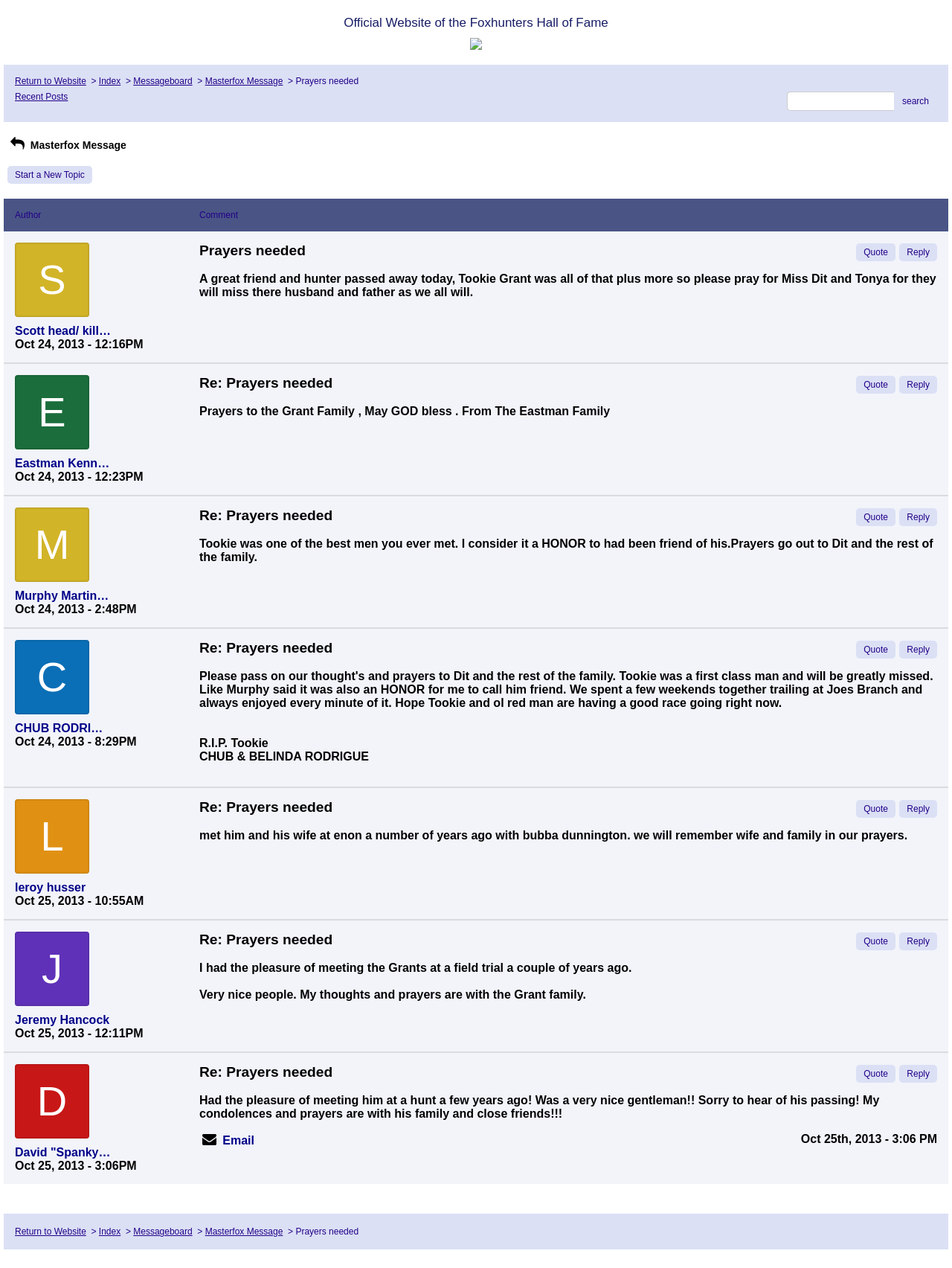Find the UI element described as: "Scott head/ killam hills kennels" and predict its bounding box coordinates. Ensure the coordinates are four float numbers between 0 and 1, [left, top, right, bottom].

[0.016, 0.256, 0.117, 0.267]